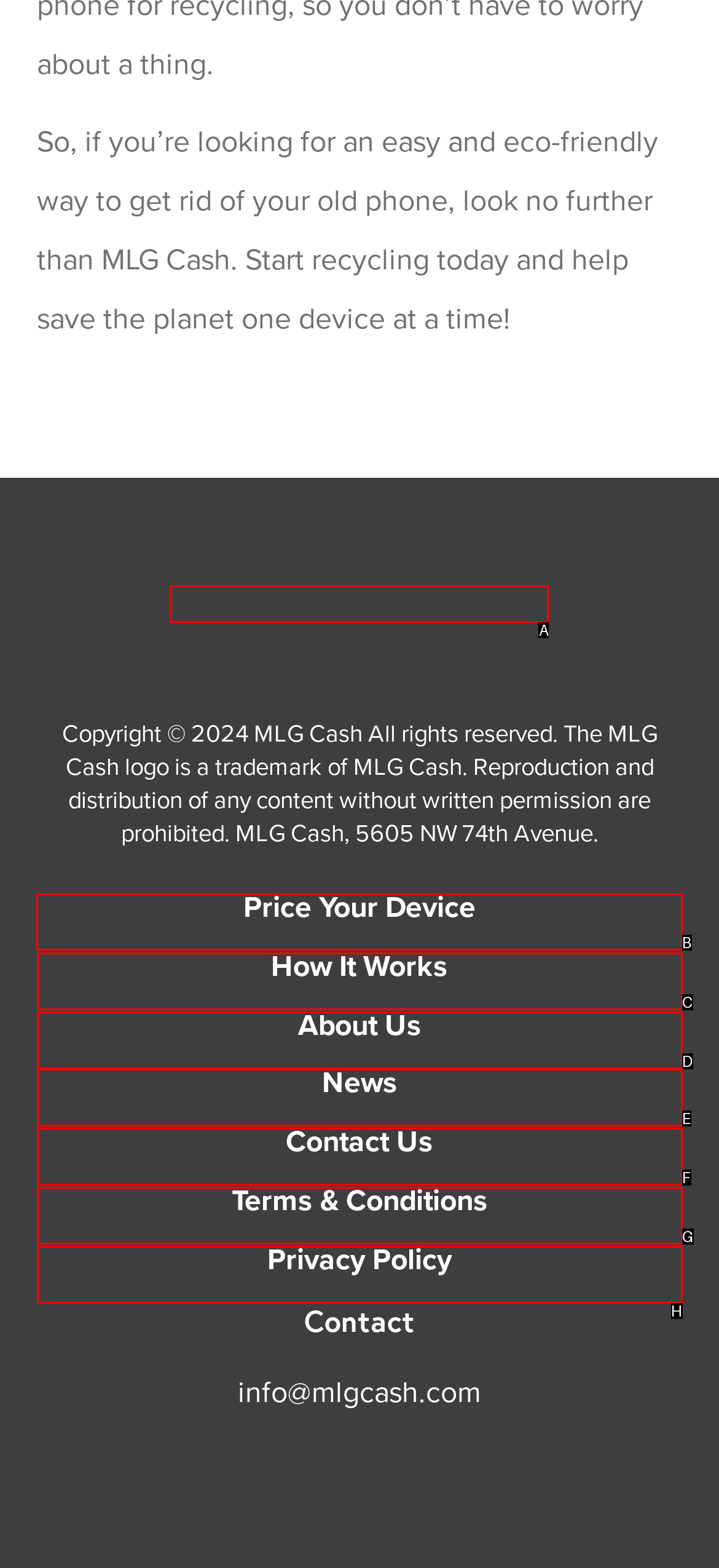Which UI element should be clicked to perform the following task: Price your device? Answer with the corresponding letter from the choices.

B